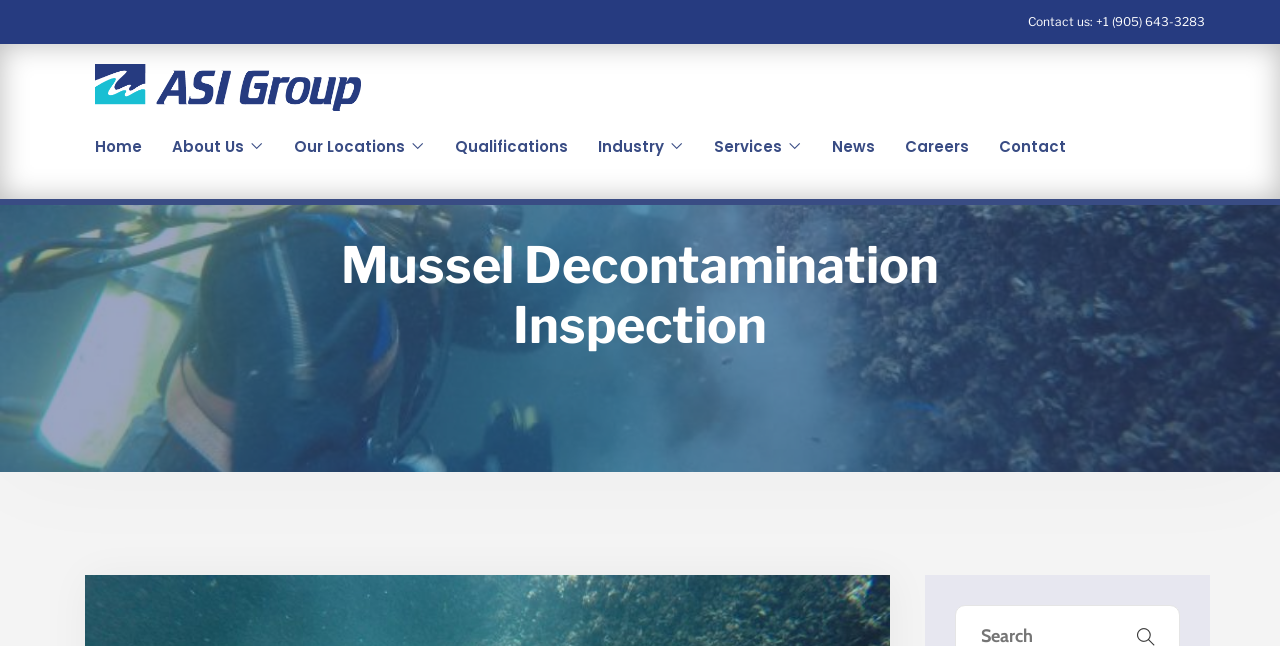Using the provided element description "Tunnel & Pipeline Inspections", determine the bounding box coordinates of the UI element.

[0.374, 0.452, 0.549, 0.505]